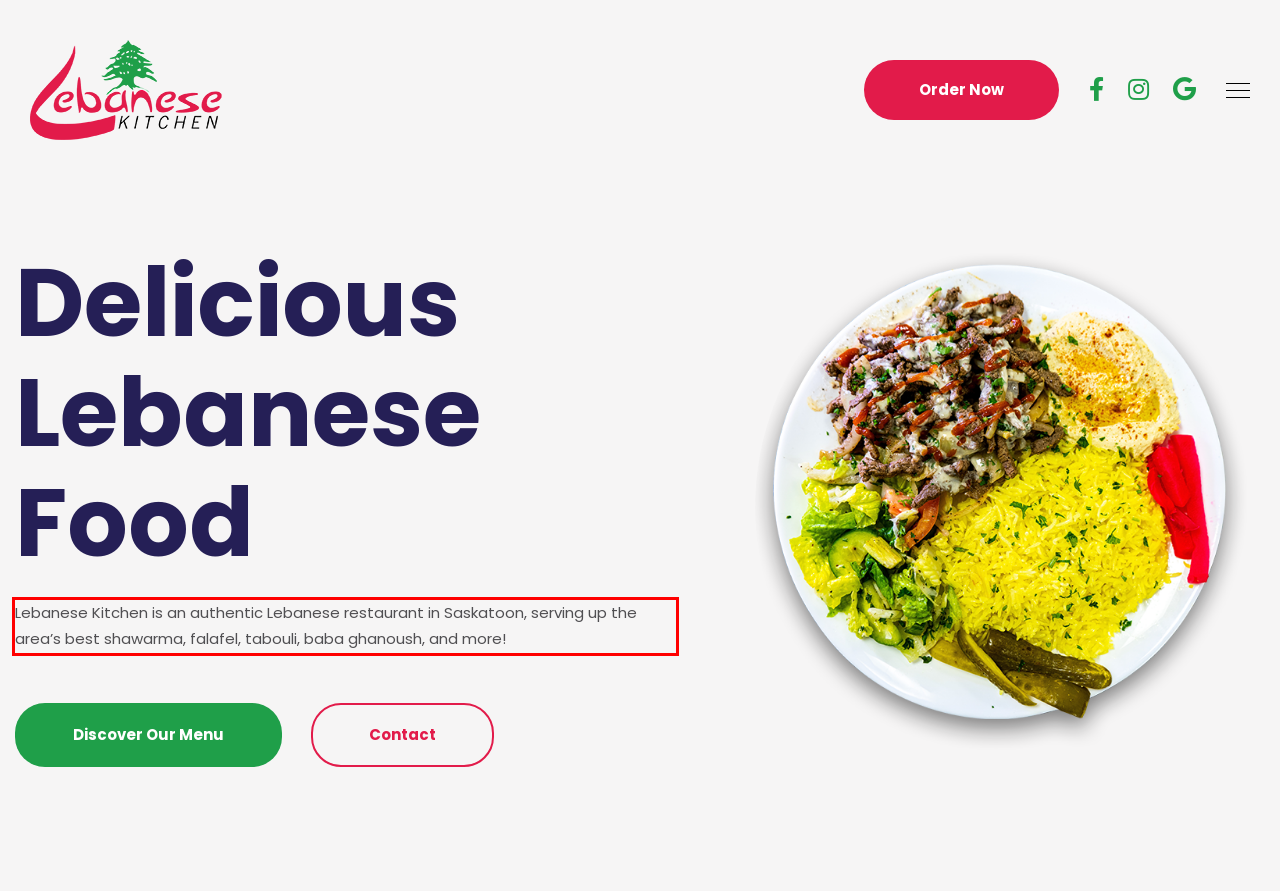Observe the screenshot of the webpage, locate the red bounding box, and extract the text content within it.

Lebanese Kitchen is an authentic Lebanese restaurant in Saskatoon, serving up the area’s best shawarma, falafel, tabouli, baba ghanoush, and more!